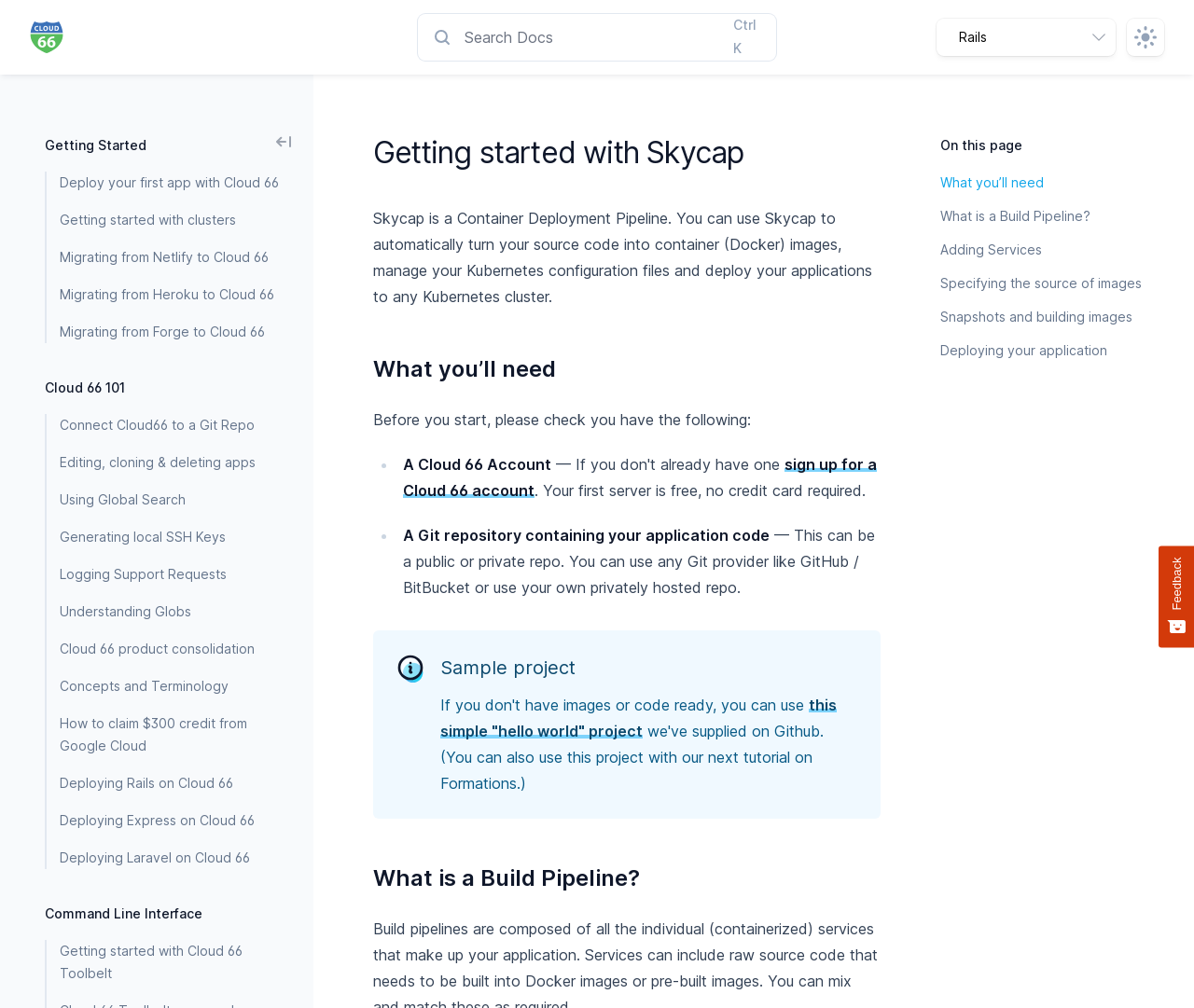Please determine the bounding box coordinates for the element that should be clicked to follow these instructions: "Search for documentation".

[0.378, 0.017, 0.614, 0.057]